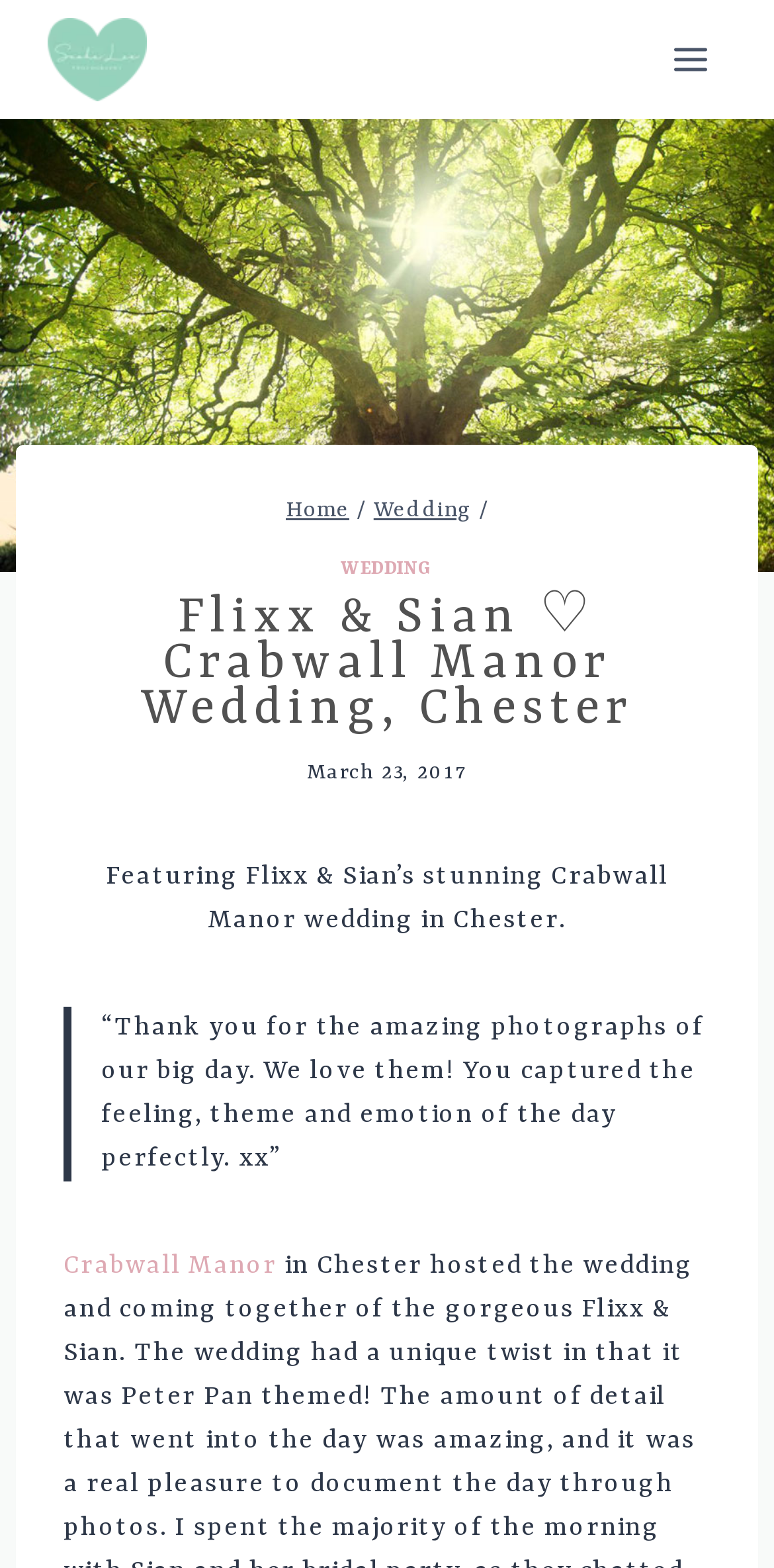Extract the primary heading text from the webpage.

Flixx & Sian ♡ Crabwall Manor Wedding, Chester